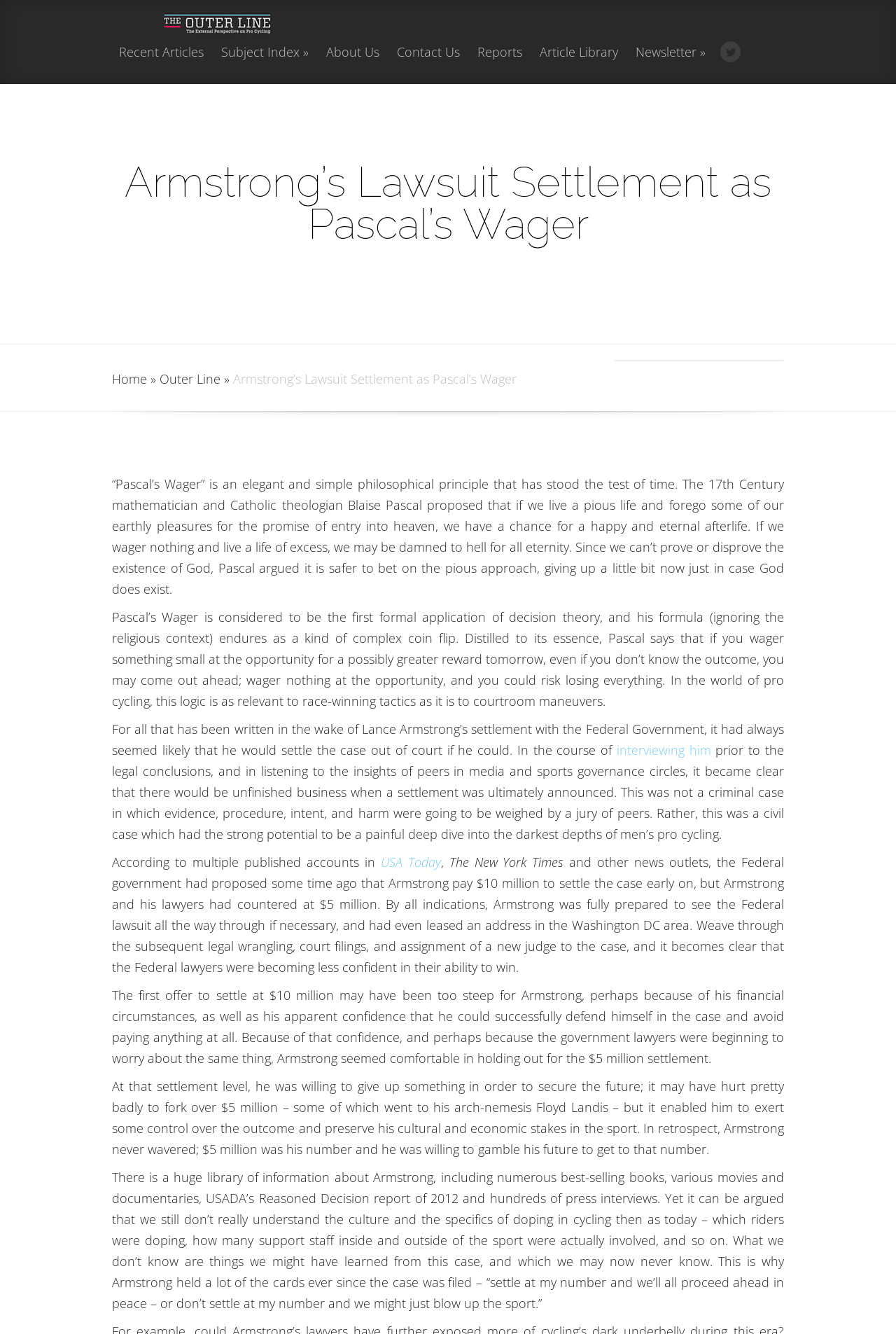Determine the bounding box coordinates of the target area to click to execute the following instruction: "Click on Recent Articles."

[0.125, 0.034, 0.235, 0.063]